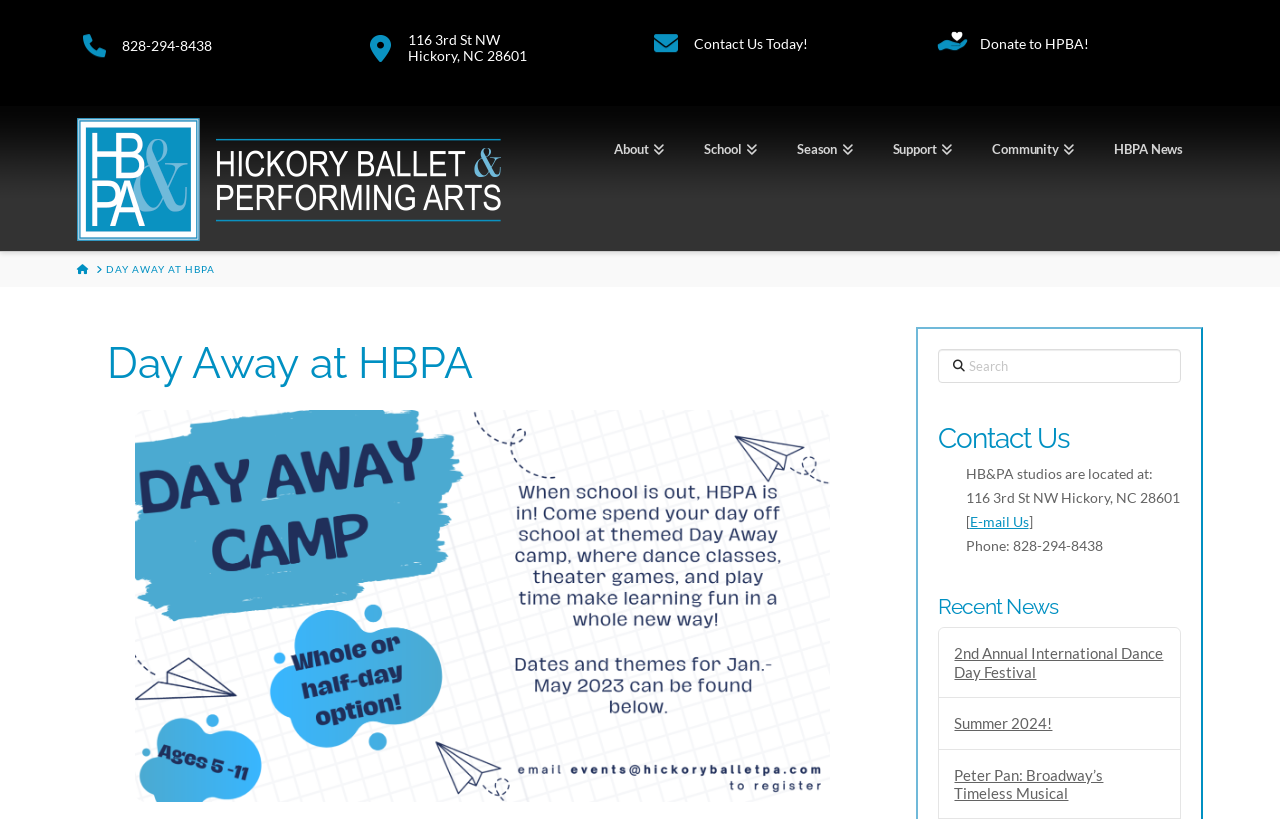Provide the bounding box coordinates for the area that should be clicked to complete the instruction: "Donate to HPBA".

[0.766, 0.043, 0.851, 0.064]